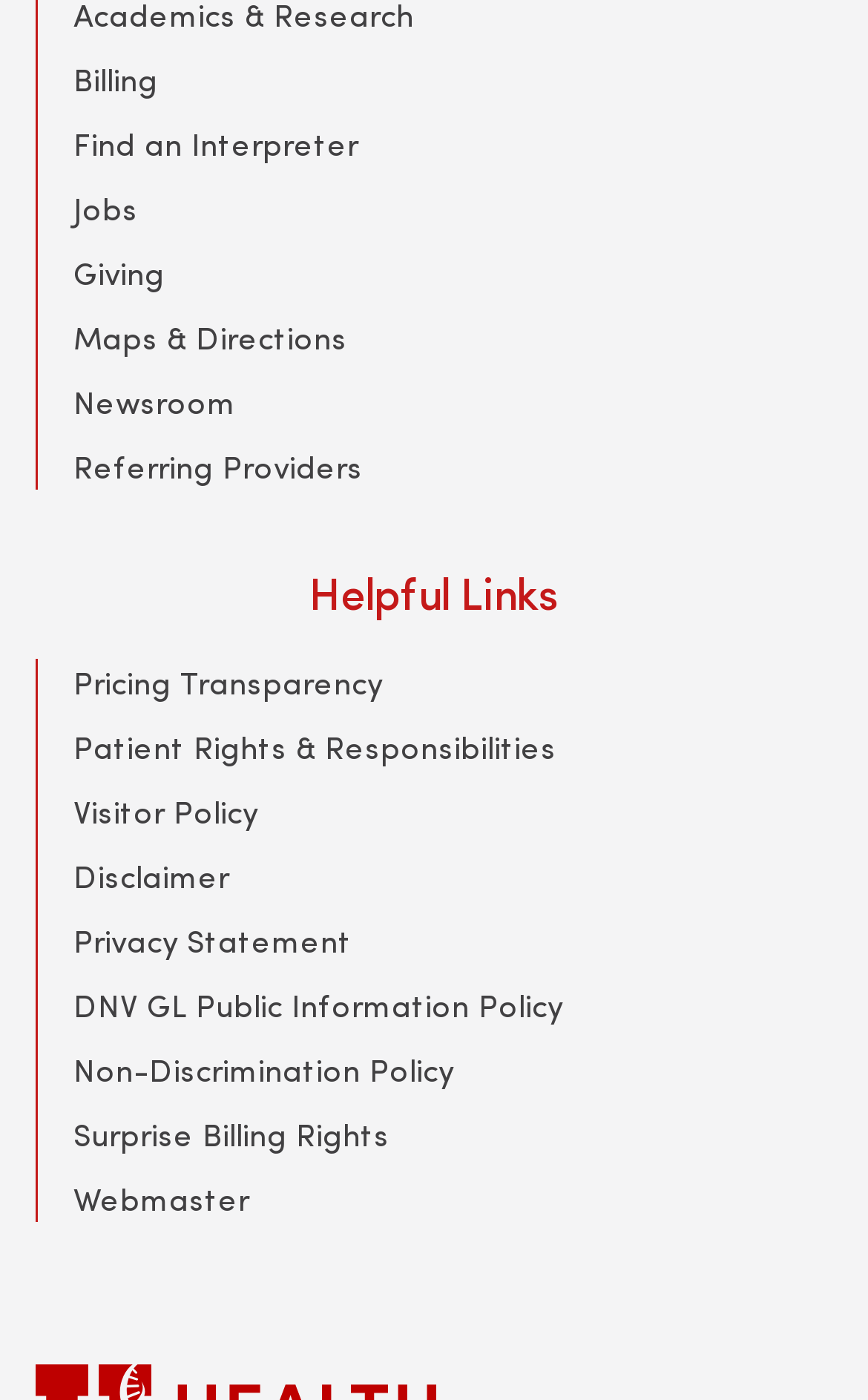Specify the bounding box coordinates (top-left x, top-left y, bottom-right x, bottom-right y) of the UI element in the screenshot that matches this description: Patient Rights & Responsibilities

[0.085, 0.518, 0.641, 0.548]